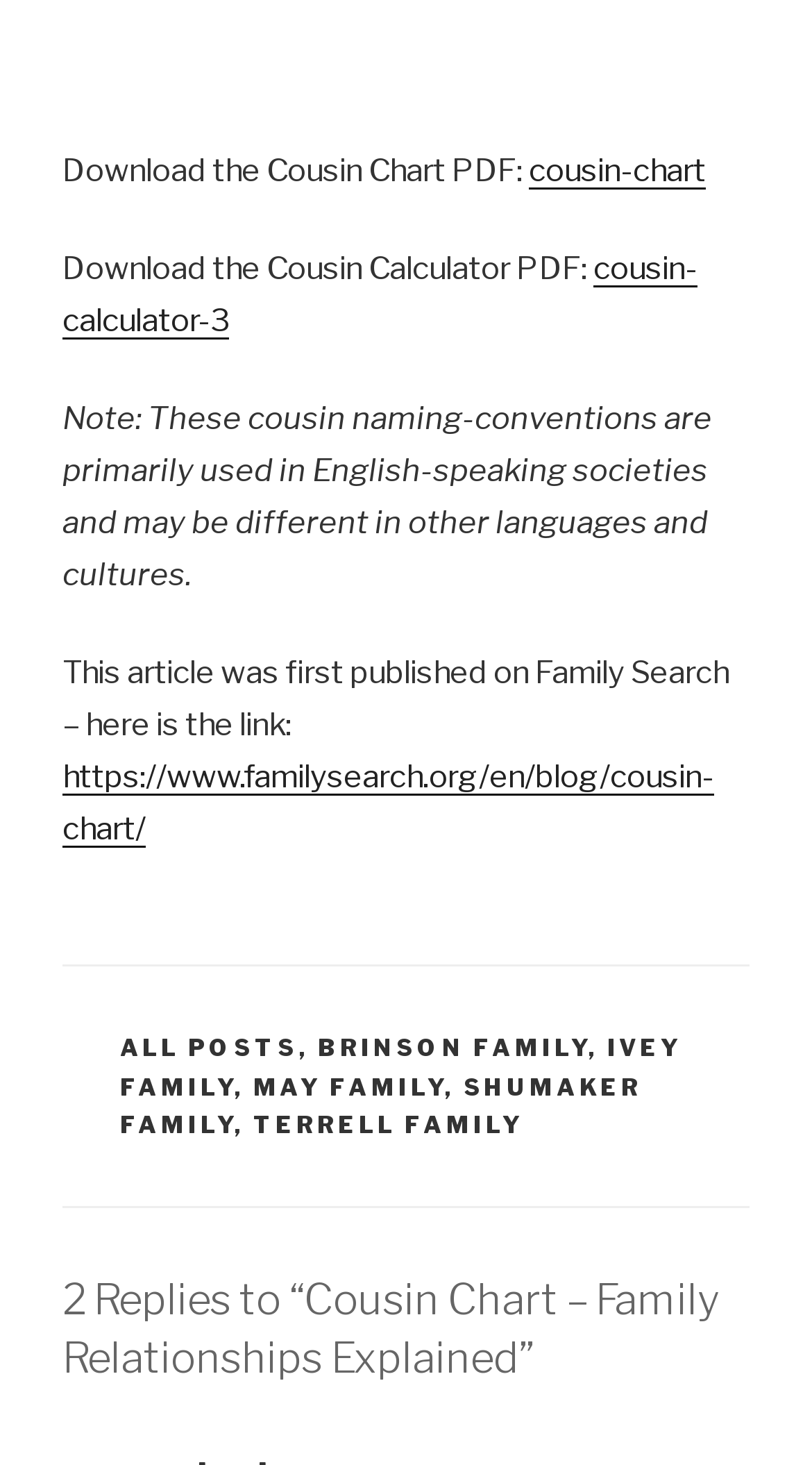Provide a one-word or one-phrase answer to the question:
What is the source of the article?

Family Search